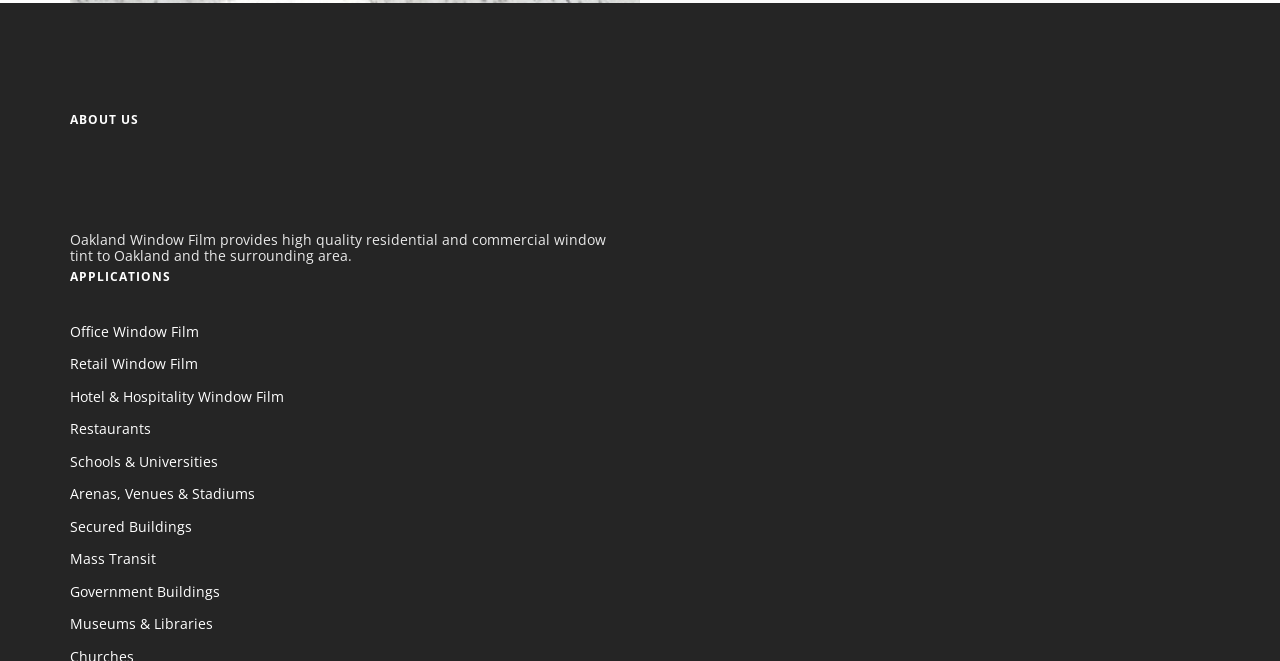Please reply to the following question using a single word or phrase: 
What are the applications of window film?

office, retail, hotel, etc.